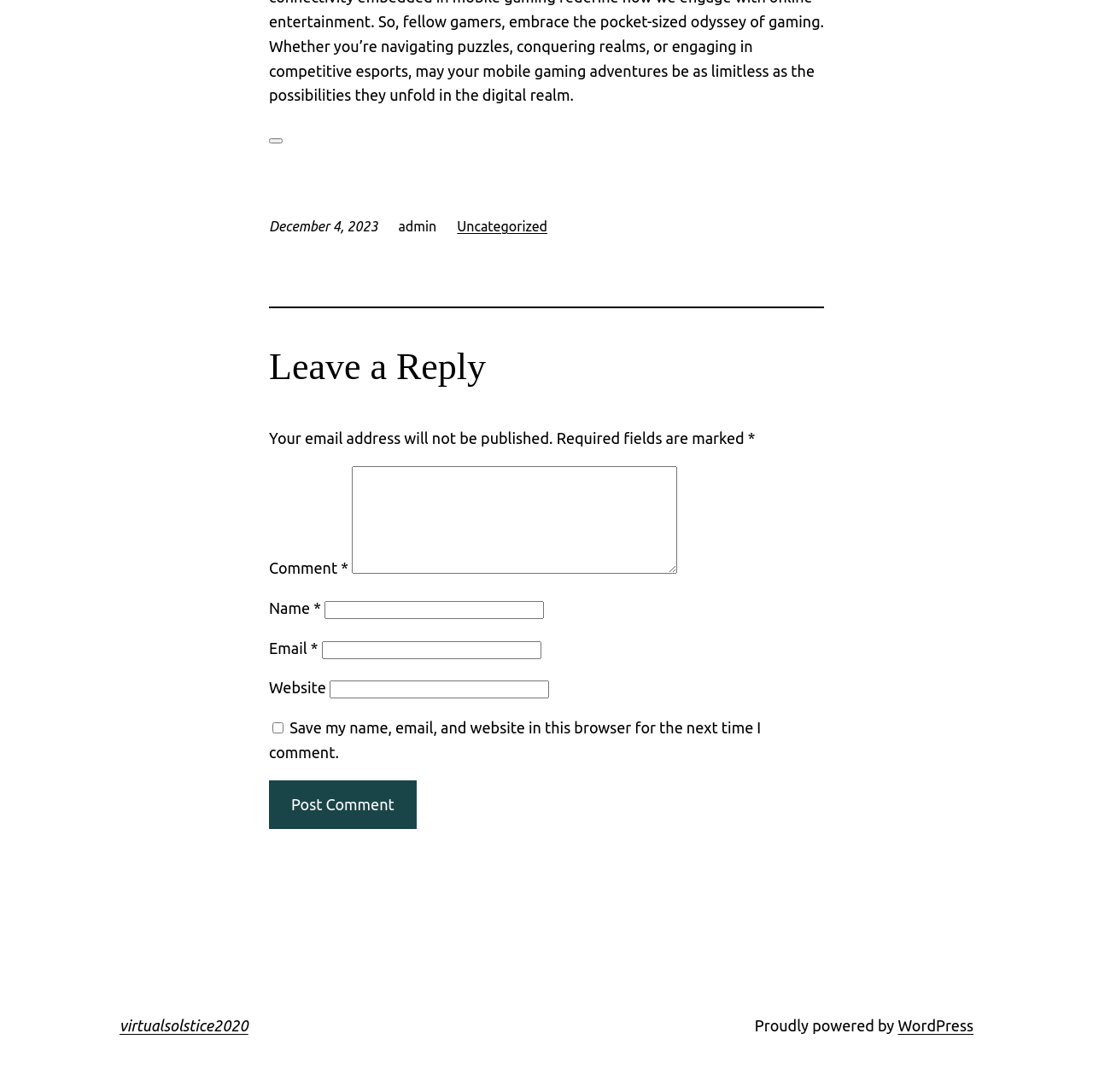Provide a one-word or brief phrase answer to the question:
What is the date of the post?

December 4, 2023